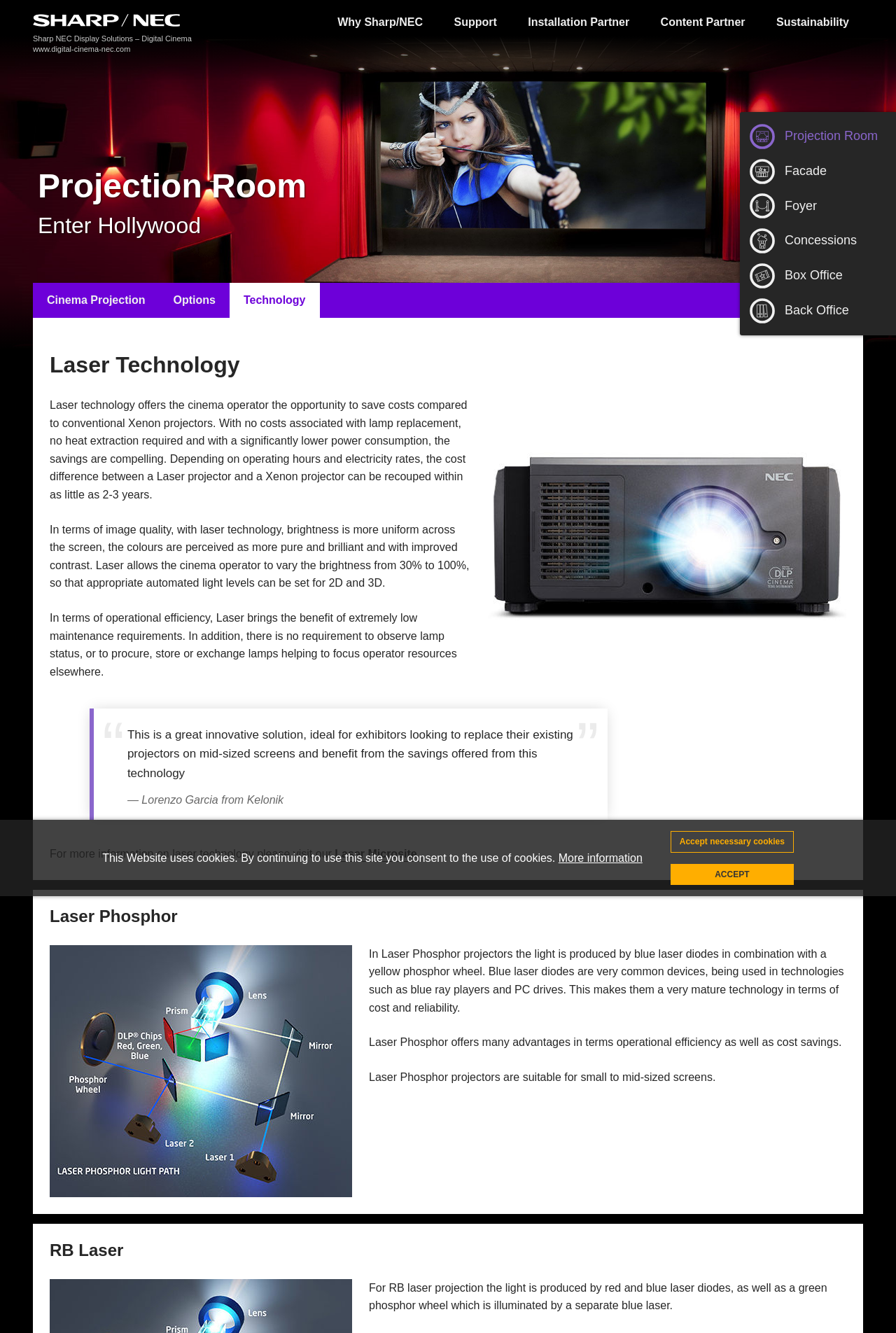What is the purpose of the yellow phosphor wheel in Laser Phosphor projectors?
Please interpret the details in the image and answer the question thoroughly.

The yellow phosphor wheel is used in combination with blue laser diodes to produce light in Laser Phosphor projectors. This is explained in the section that describes how Laser Phosphor projectors work.